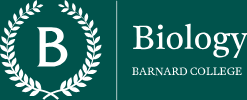Based on the image, provide a detailed response to the question:
What is the name of the institution affiliated with the Biology department?

The department's name, 'Biology,' is displayed directly beneath the emblem, followed by 'BARNARD COLLEGE,' indicating its affiliation with the prestigious institution.